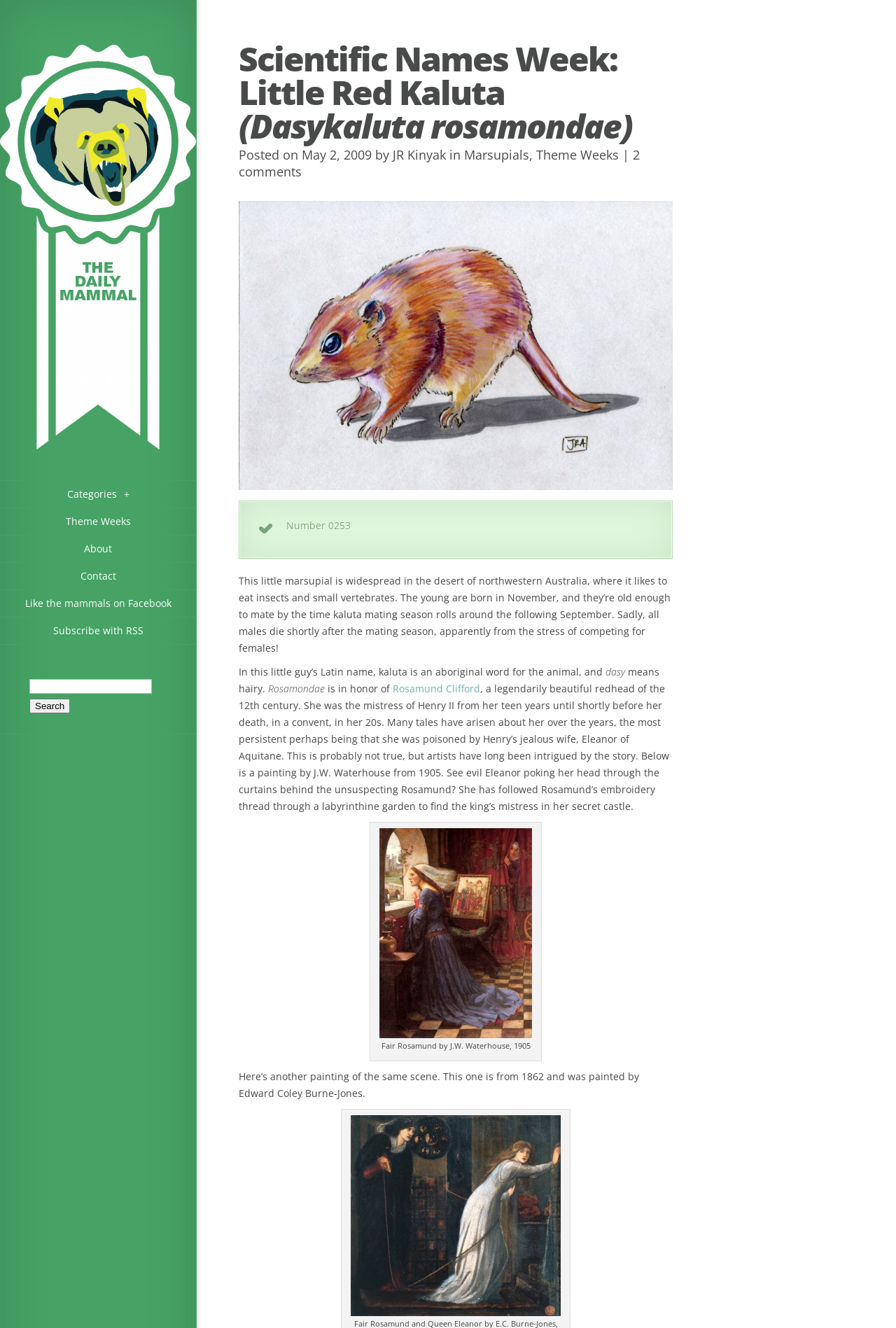Please locate the bounding box coordinates of the element's region that needs to be clicked to follow the instruction: "Search for mammals". The bounding box coordinates should be provided as four float numbers between 0 and 1, i.e., [left, top, right, bottom].

[0.033, 0.511, 0.17, 0.522]